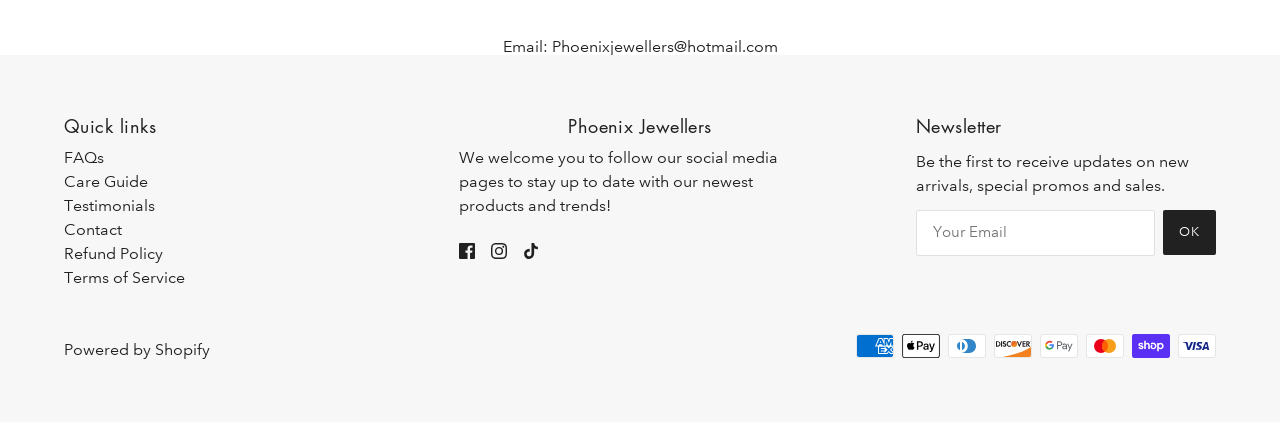Determine the bounding box for the described HTML element: "Terms of Service". Ensure the coordinates are four float numbers between 0 and 1 in the format [left, top, right, bottom].

[0.05, 0.634, 0.145, 0.679]